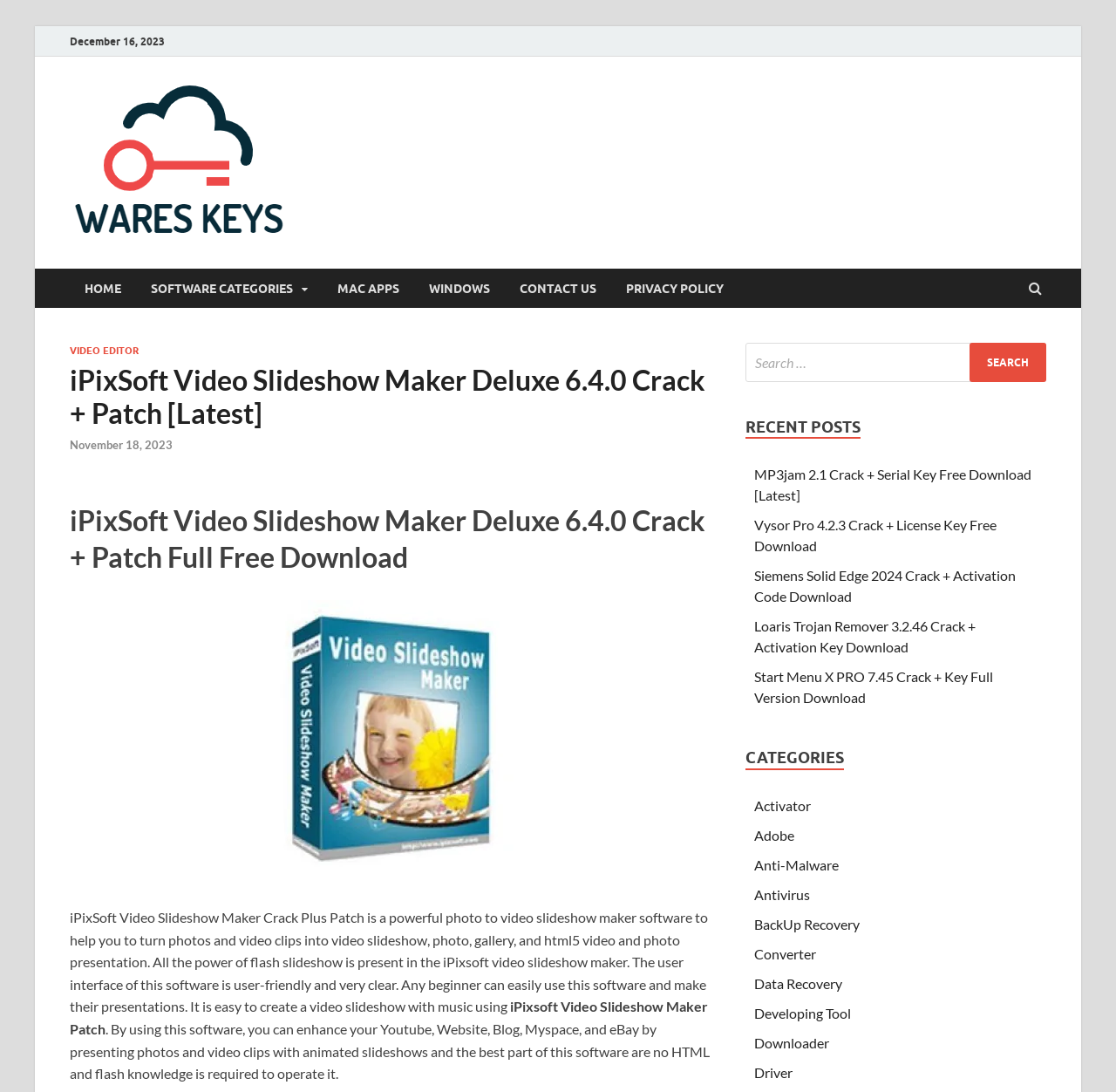Please find the bounding box coordinates (top-left x, top-left y, bottom-right x, bottom-right y) in the screenshot for the UI element described as follows: November 18, 2023December 15, 2023

[0.062, 0.401, 0.155, 0.414]